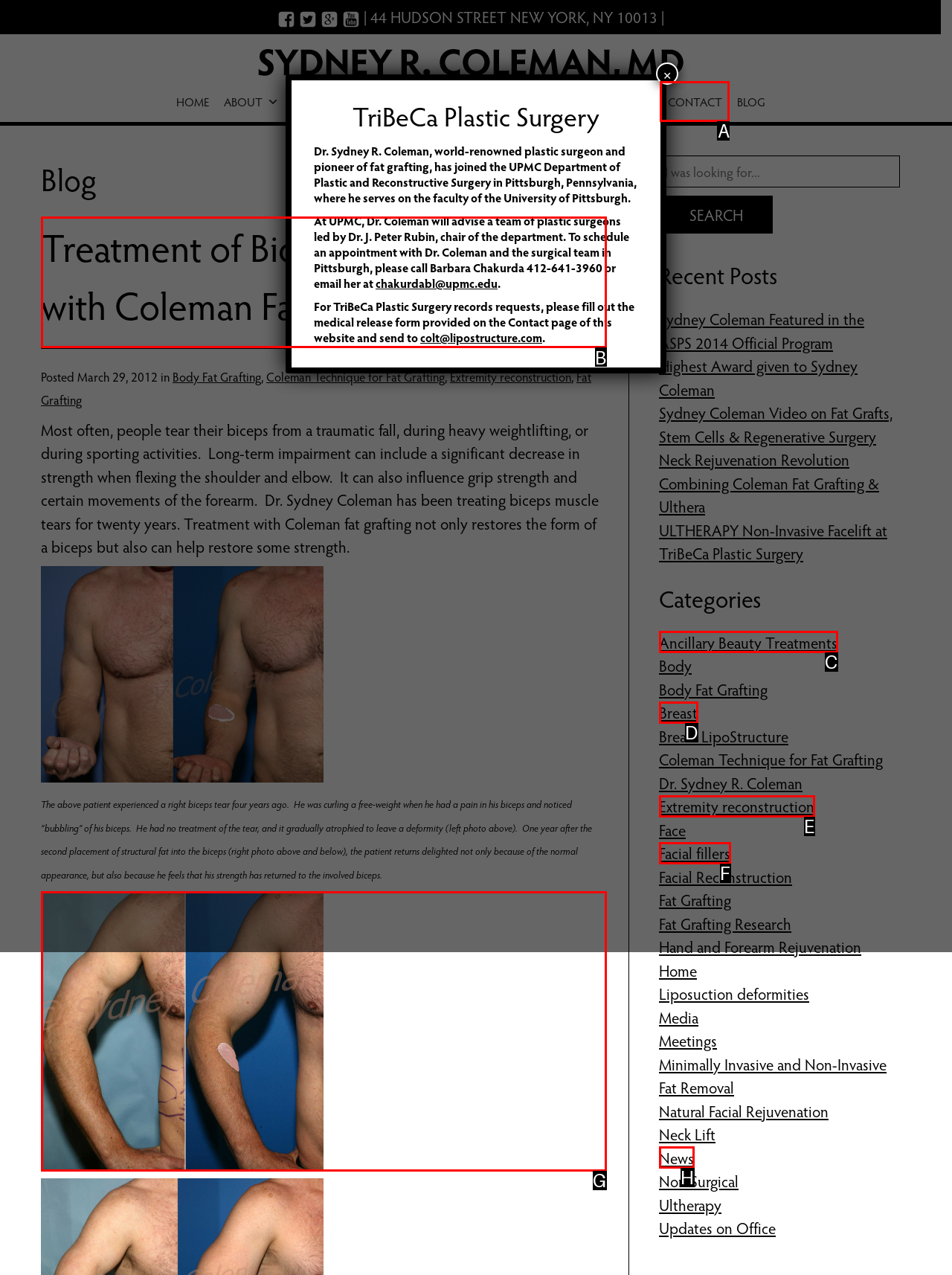Tell me the letter of the correct UI element to click for this instruction: Read the 'Treatment of Biceps Muscle Tear with Coleman Fat Grafting' blog post. Answer with the letter only.

B